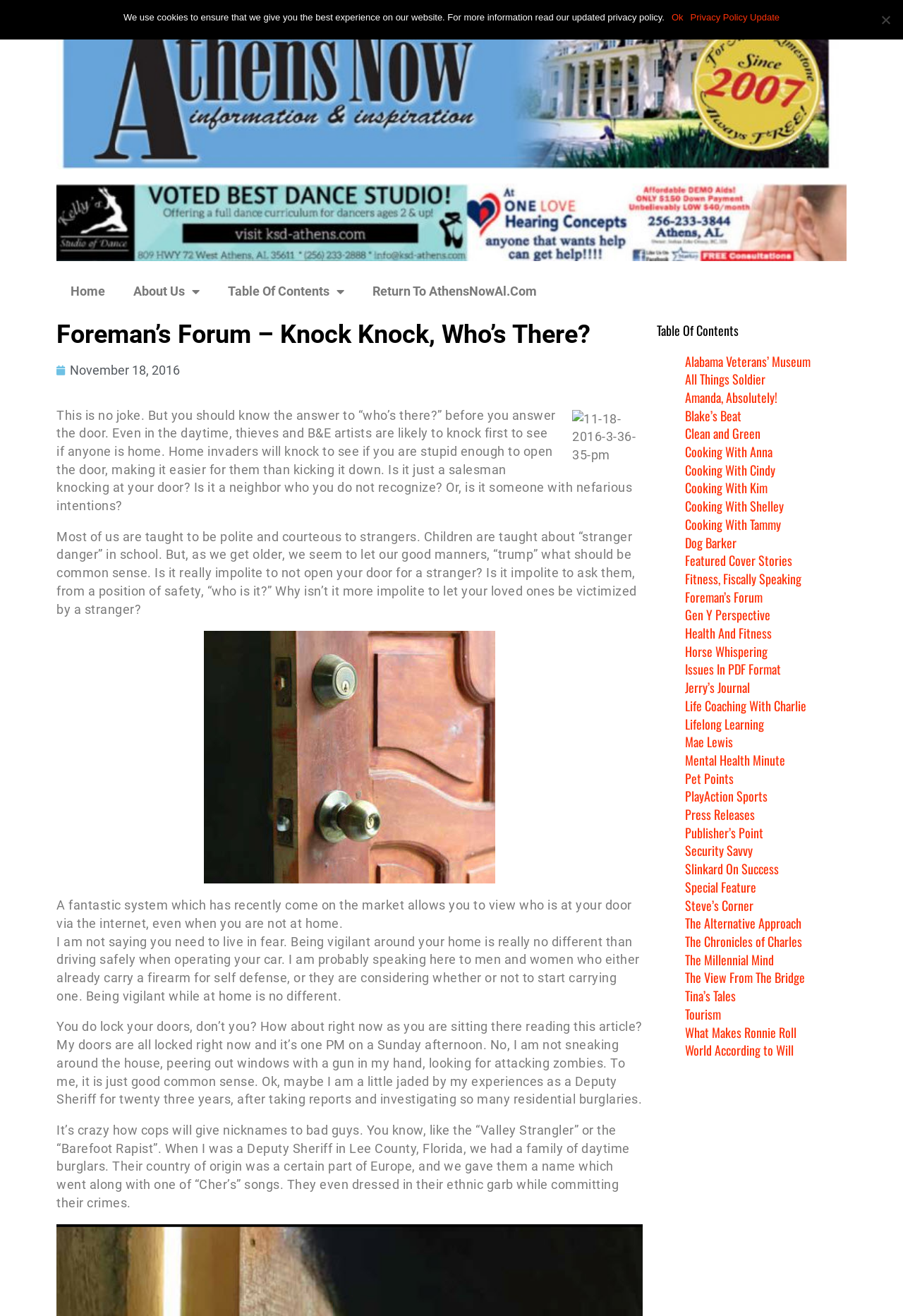What is the author's occupation?
Using the information from the image, provide a comprehensive answer to the question.

The author mentions their experience as a Deputy Sheriff for twenty-three years, which suggests that they have a background in law enforcement.